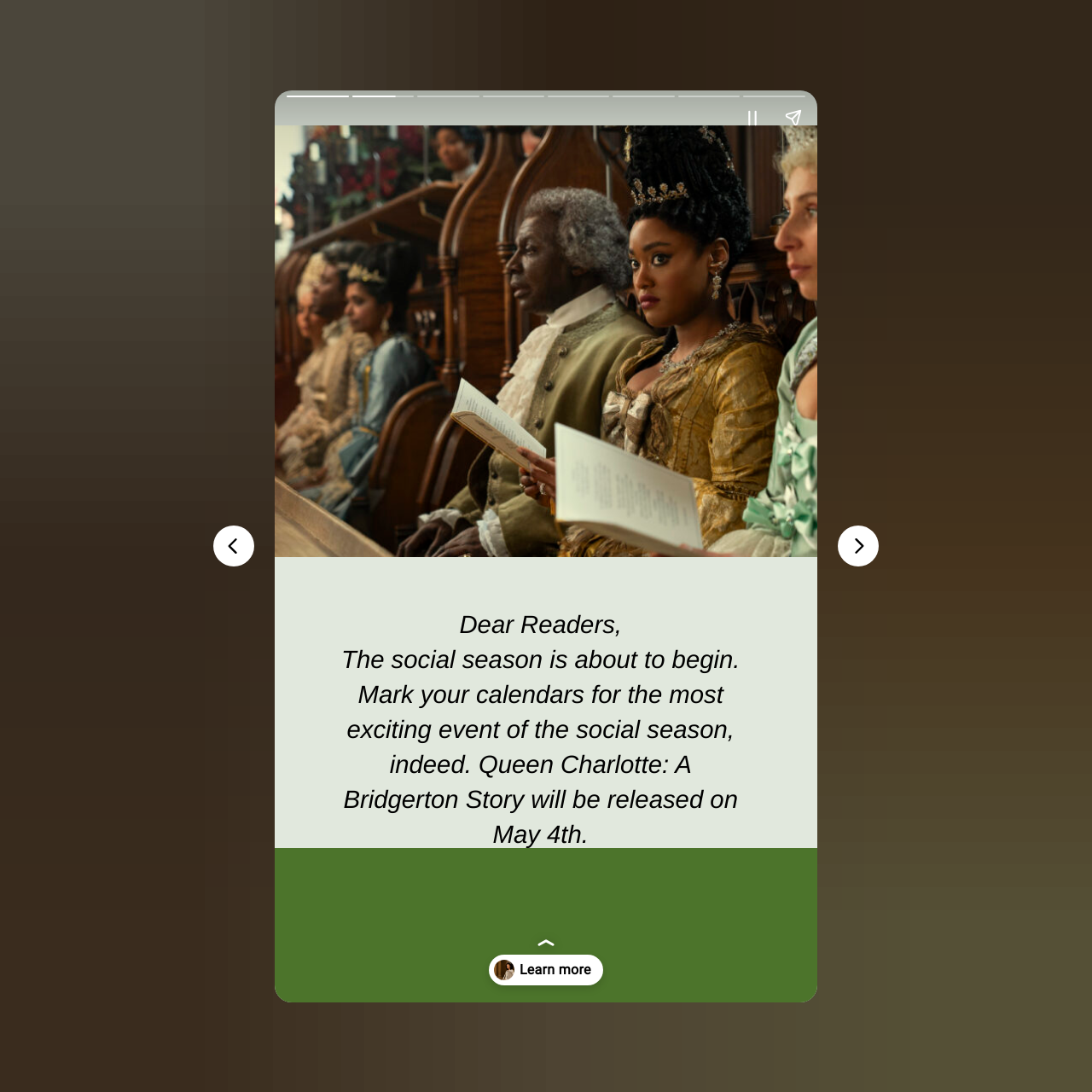Give a succinct answer to this question in a single word or phrase: 
What is the purpose of the button with text 'Pause story'?

To pause the story